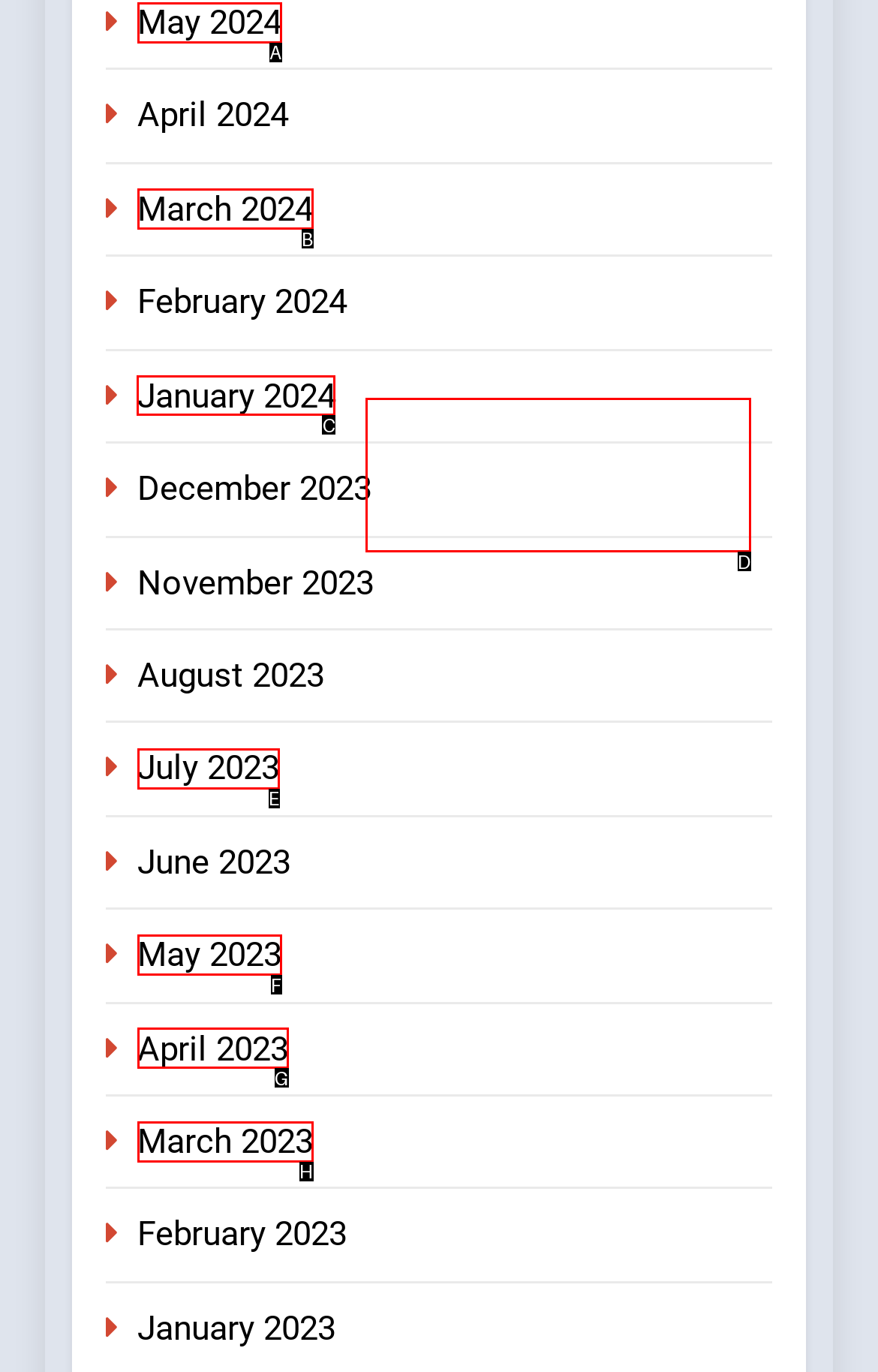Identify the letter of the correct UI element to fulfill the task: Check January 2024 from the given options in the screenshot.

C